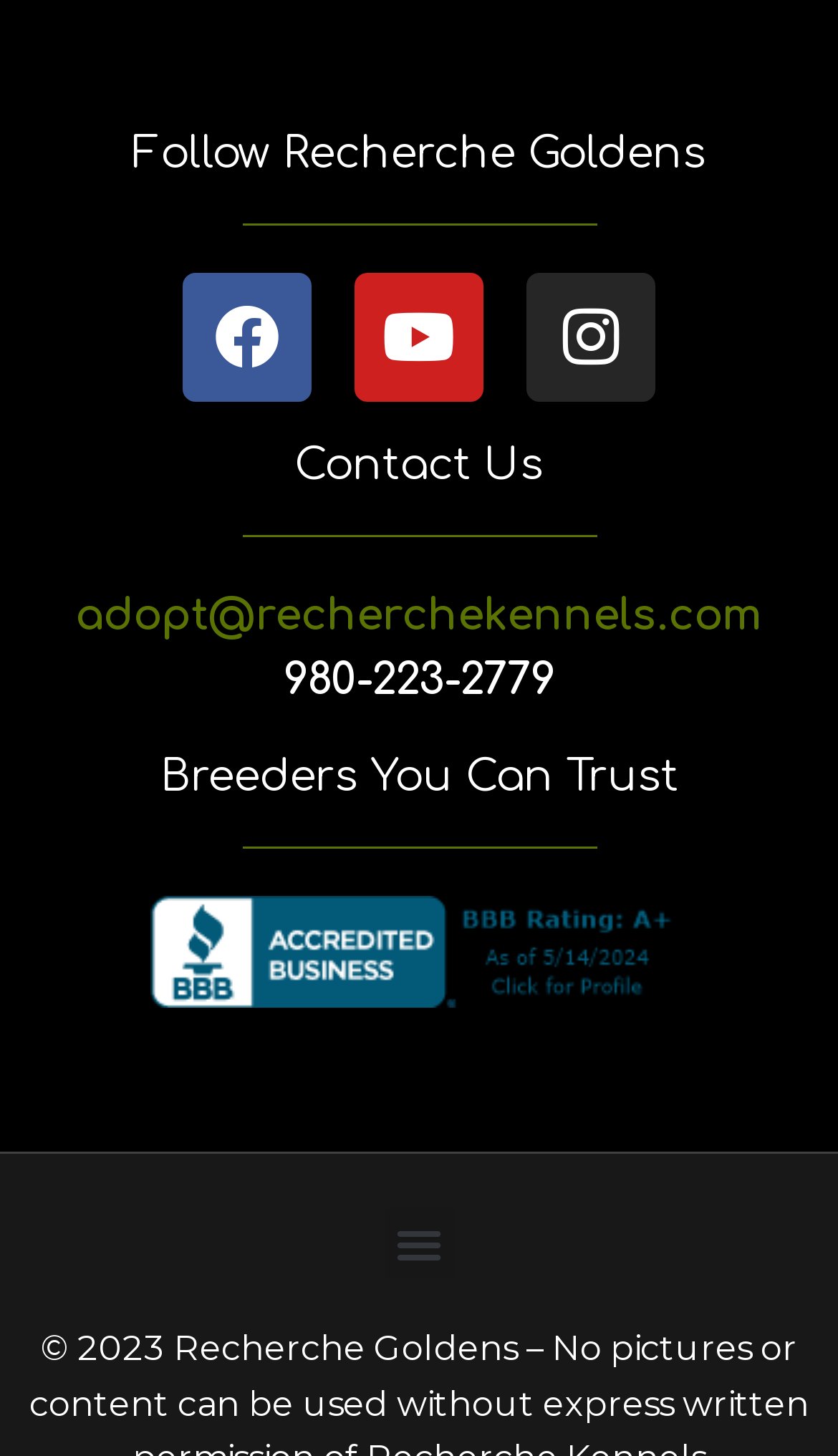What is the phone number for adoption?
Look at the image and answer with only one word or phrase.

980-223-2779